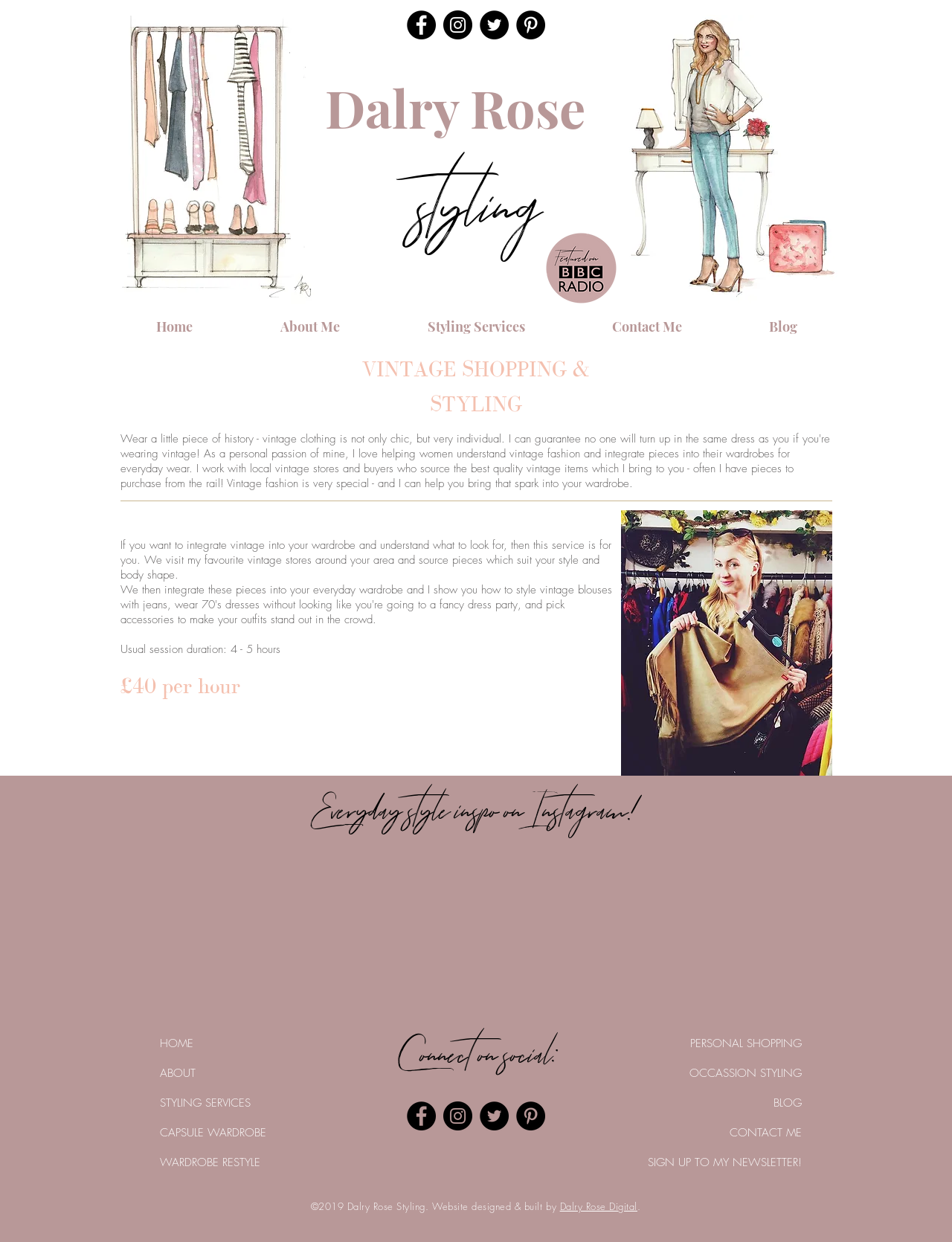Refer to the element description SIGN UP TO MY NEWSLETTER! and identify the corresponding bounding box in the screenshot. Format the coordinates as (top-left x, top-left y, bottom-right x, bottom-right y) with values in the range of 0 to 1.

[0.68, 0.93, 0.842, 0.942]